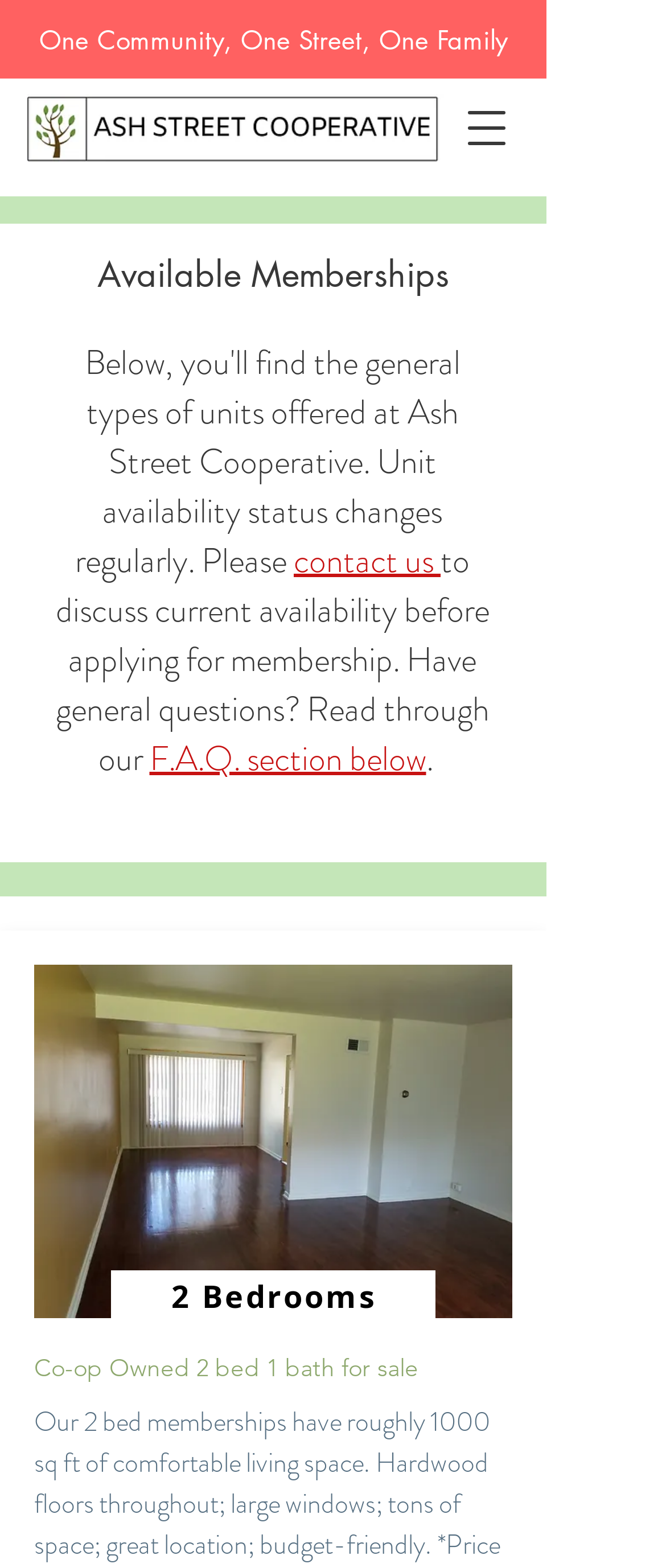Please study the image and answer the question comprehensively:
What is the location of the cooperative?

I found this answer by examining the root element 'Available Homes | Ash Street Cooperative | Park Forest Housing Coop', which suggests that the cooperative is located in Park Forest.